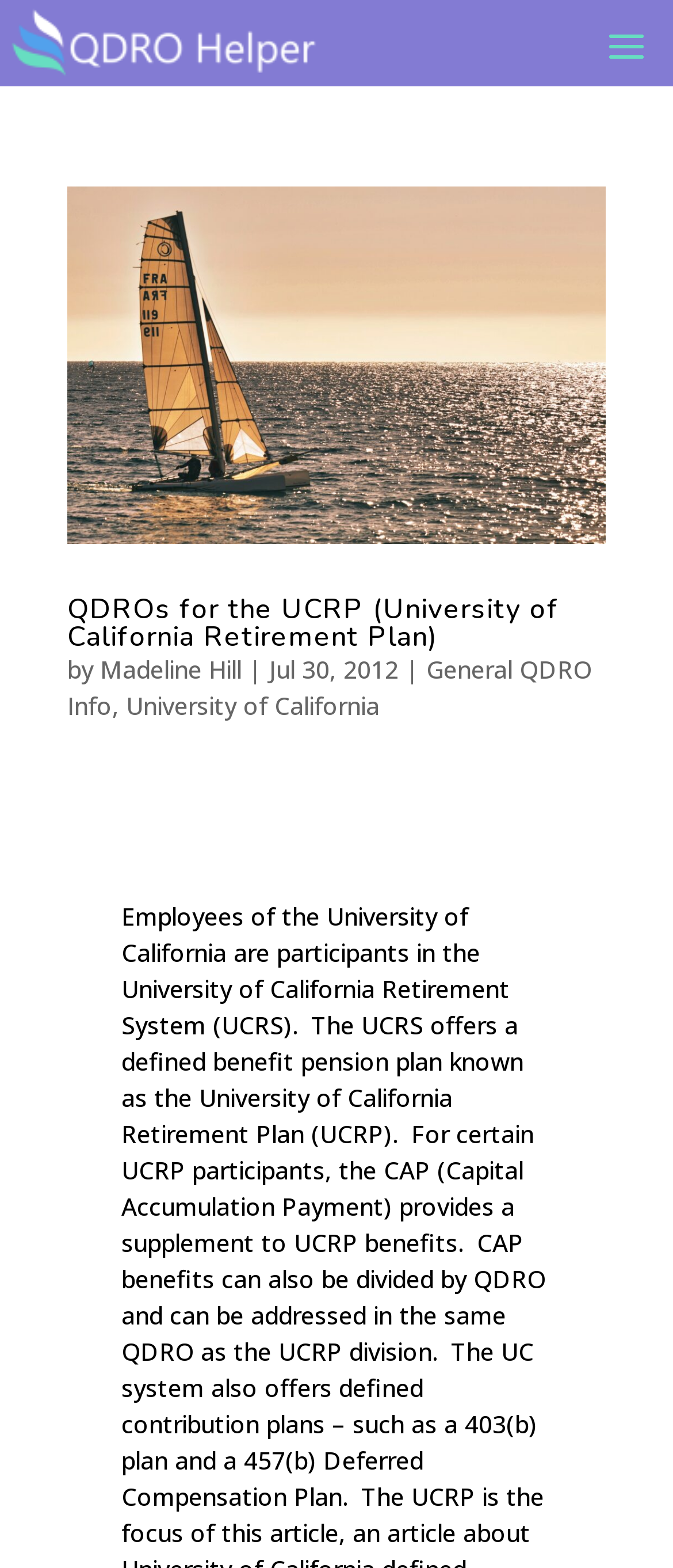Please determine the bounding box of the UI element that matches this description: University of California. The coordinates should be given as (top-left x, top-left y, bottom-right x, bottom-right y), with all values between 0 and 1.

[0.187, 0.439, 0.564, 0.46]